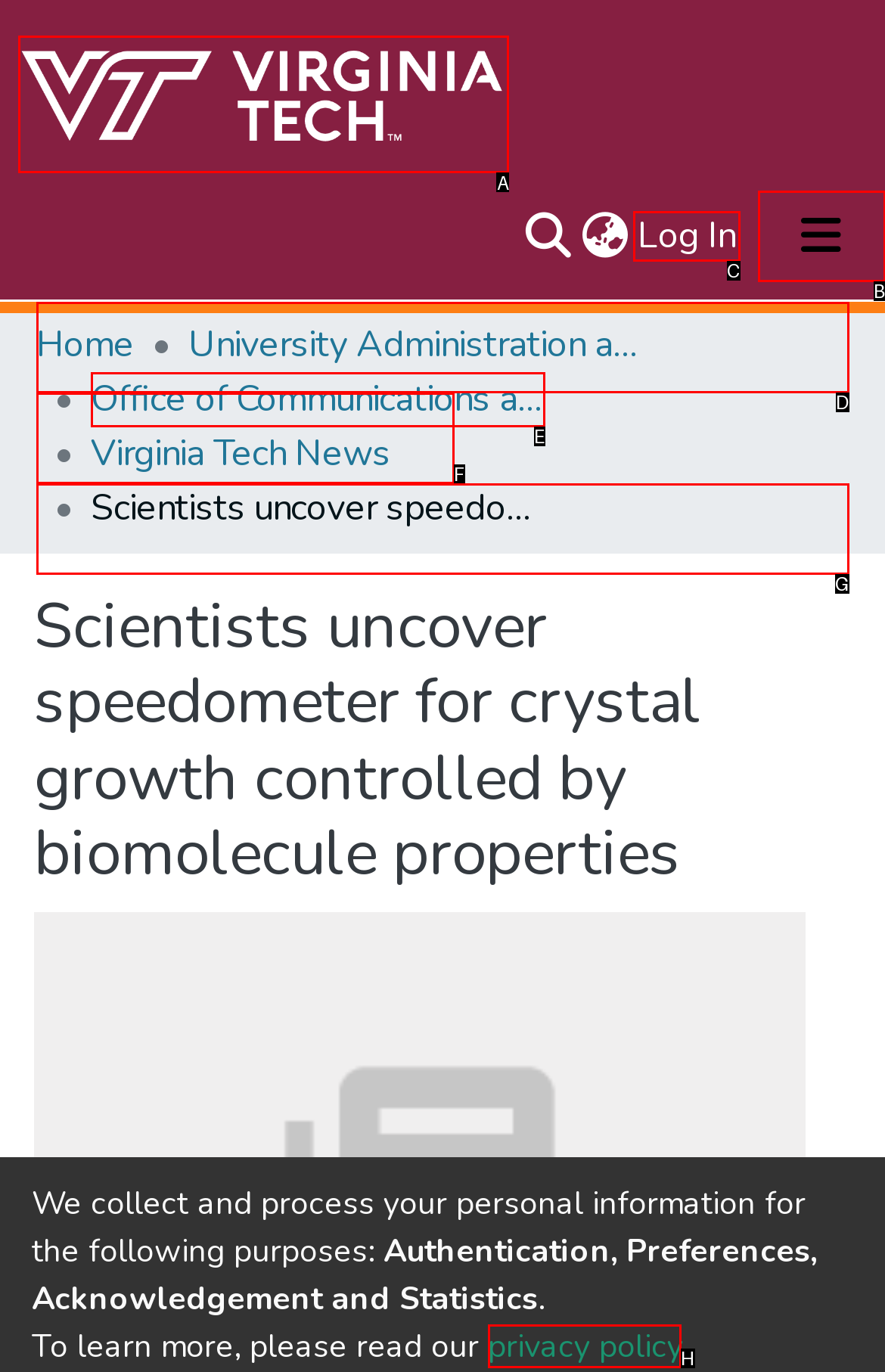Select the HTML element that should be clicked to accomplish the task: Click the repository logo Reply with the corresponding letter of the option.

A